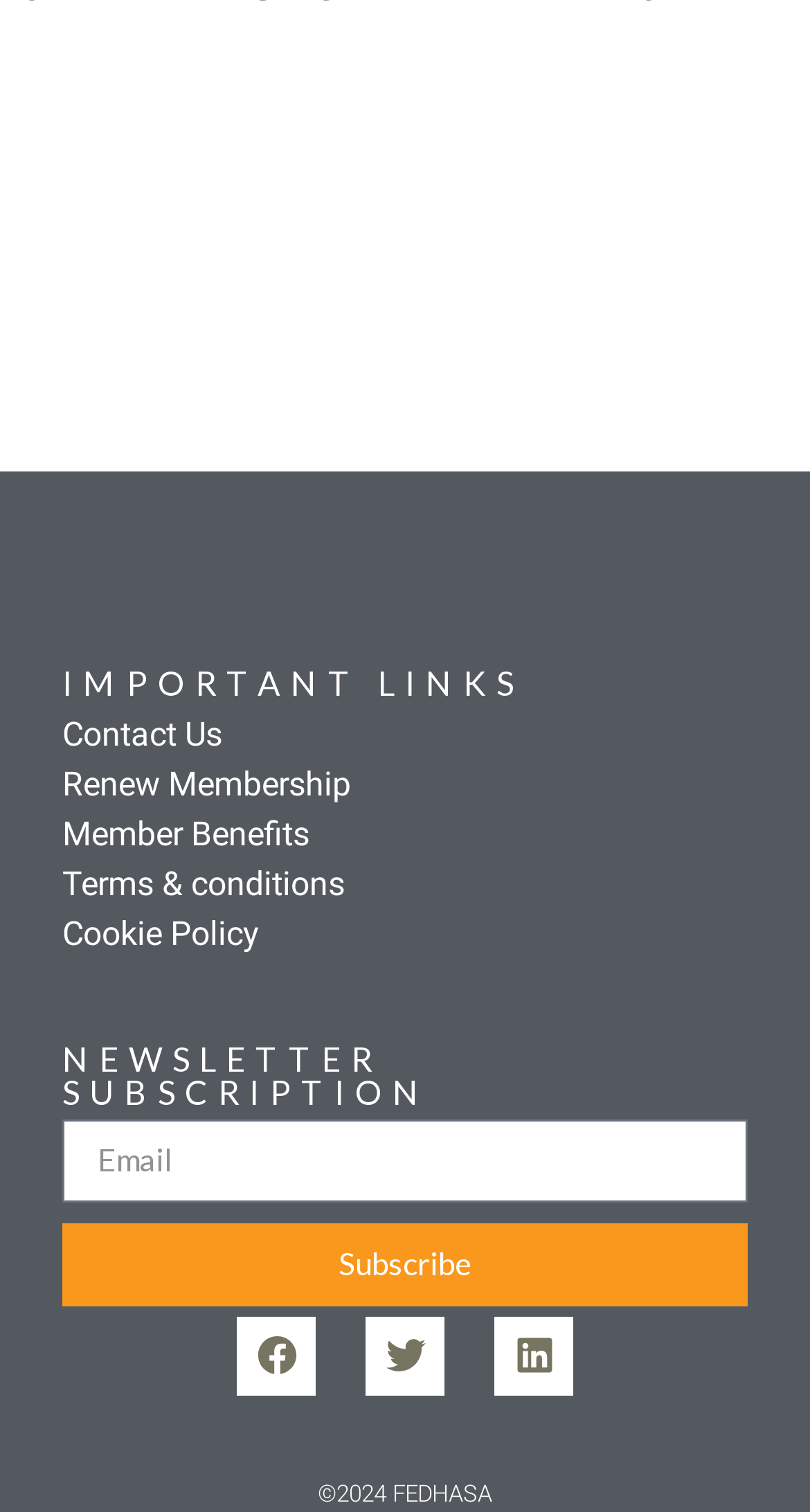Locate the bounding box coordinates of the clickable region to complete the following instruction: "Click Contact Us."

[0.077, 0.47, 0.923, 0.503]